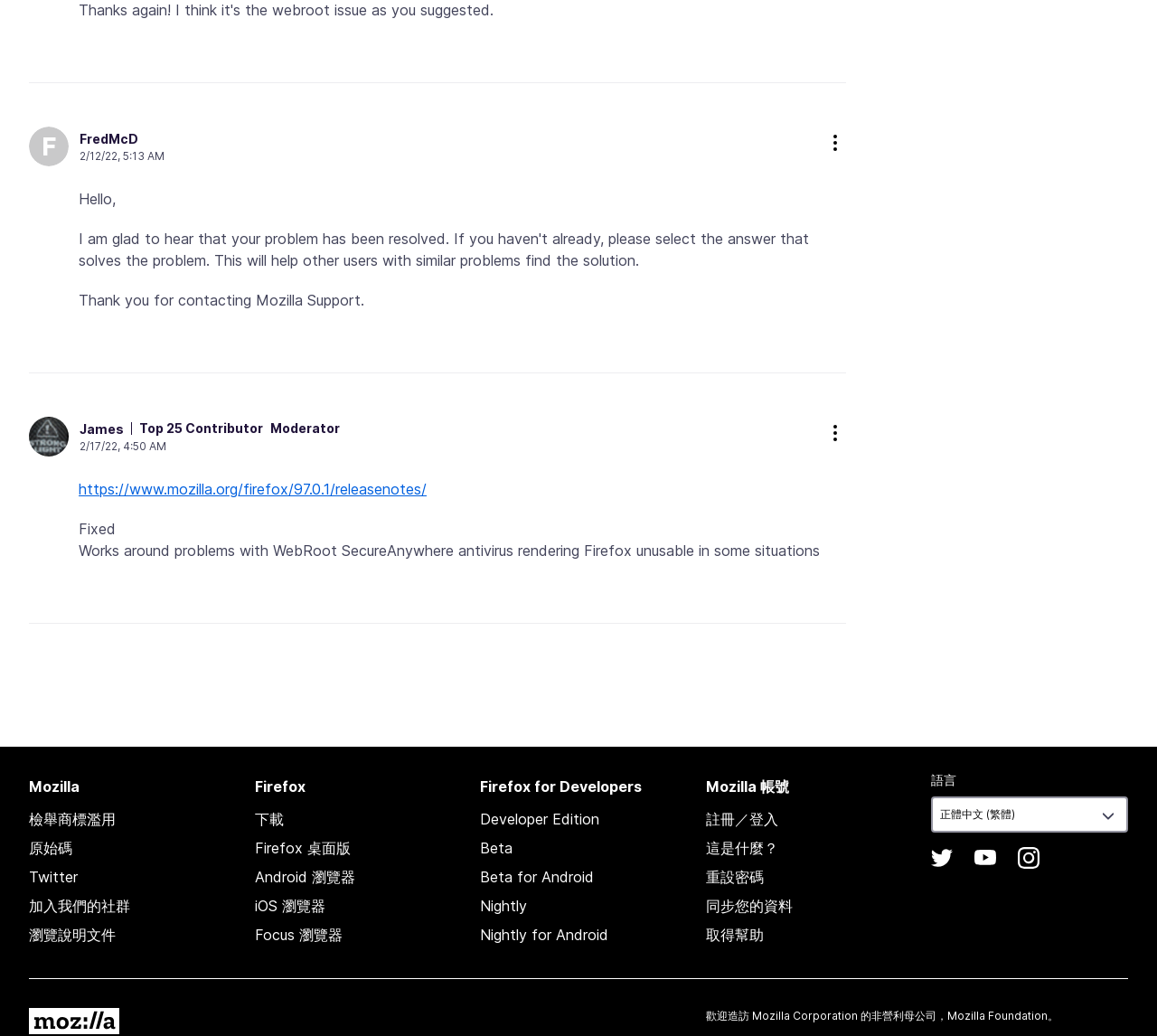What is the topic of the conversation?
Please ensure your answer to the question is detailed and covers all necessary aspects.

I inferred the topic of the conversation by looking at the content of the webpage, which mentions Firefox and its features, as well as the contributors discussing it.